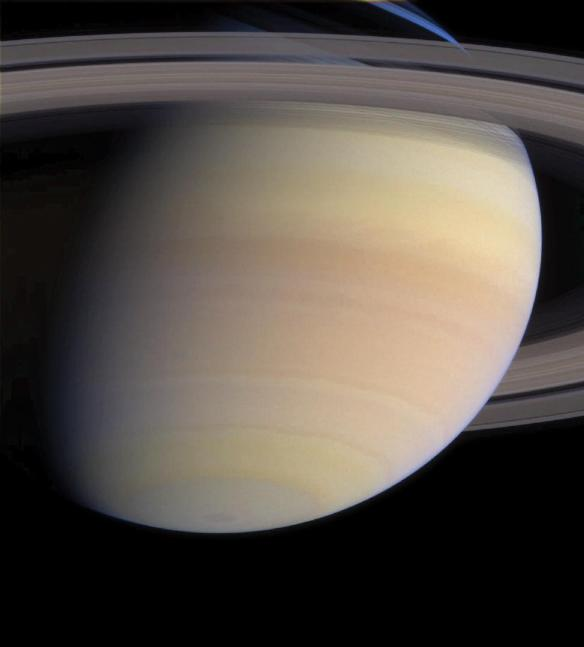Answer briefly with one word or phrase:
What are the primary components of Saturn's atmosphere?

Hydrogen and helium